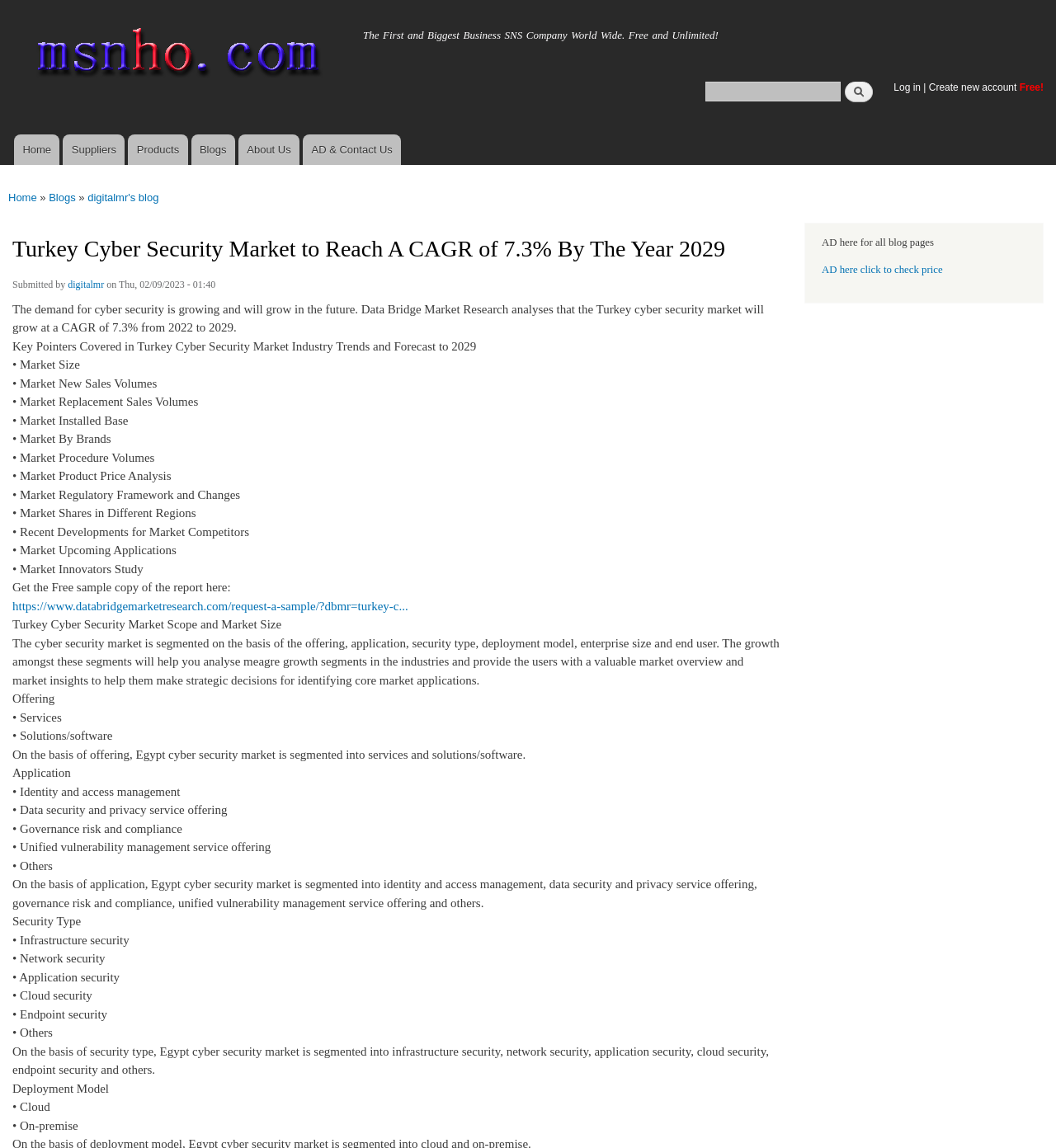Using the image as a reference, answer the following question in as much detail as possible:
What are the segments of the cyber security market?

The answer can be found in the paragraph that starts with 'The cyber security market is segmented on the basis of the offering, application, security type, deployment model, enterprise size and end user.' It lists out the different segments of the cyber security market.